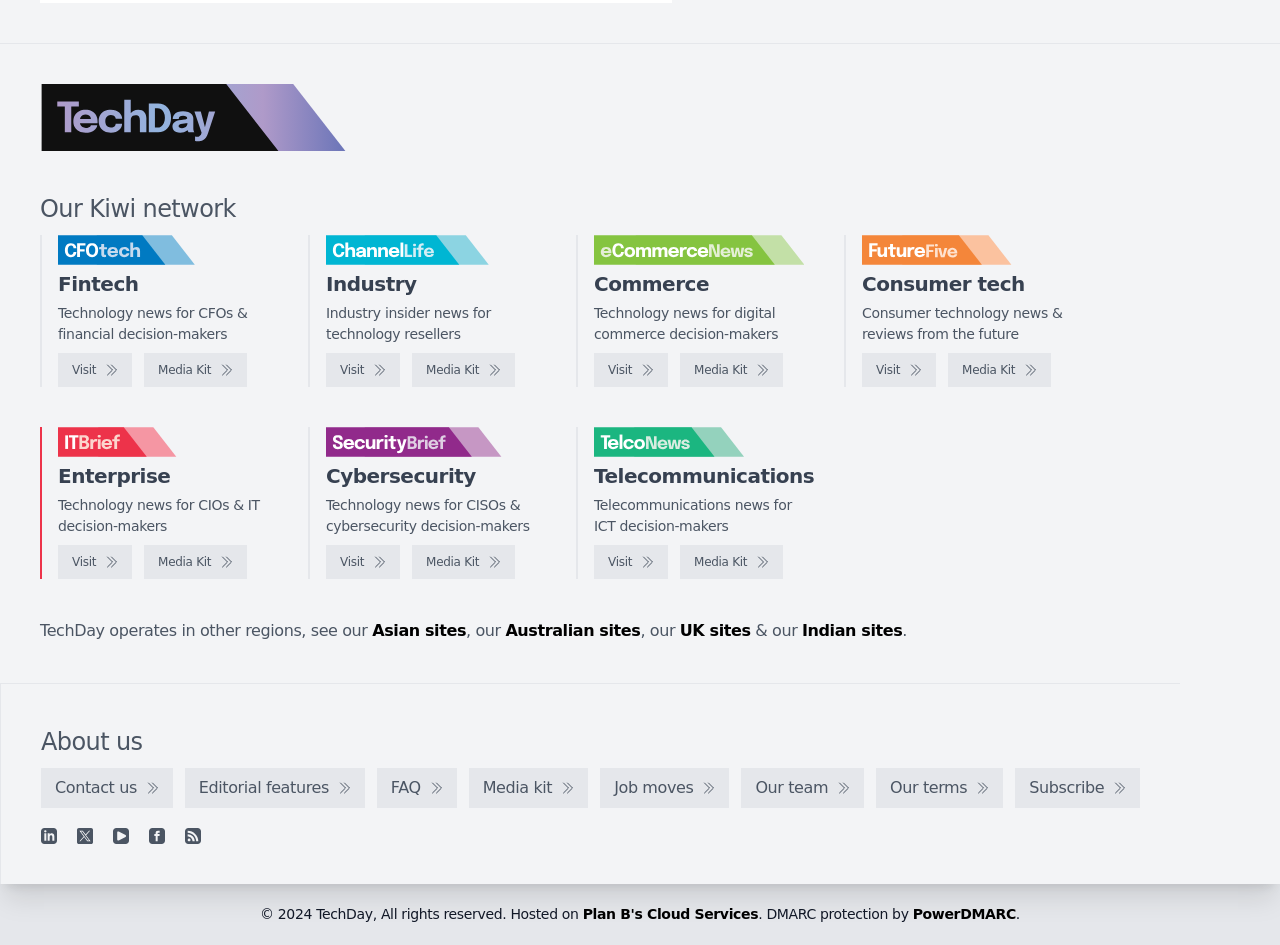Please reply to the following question with a single word or a short phrase:
How many types of news does the webpage provide?

Multiple